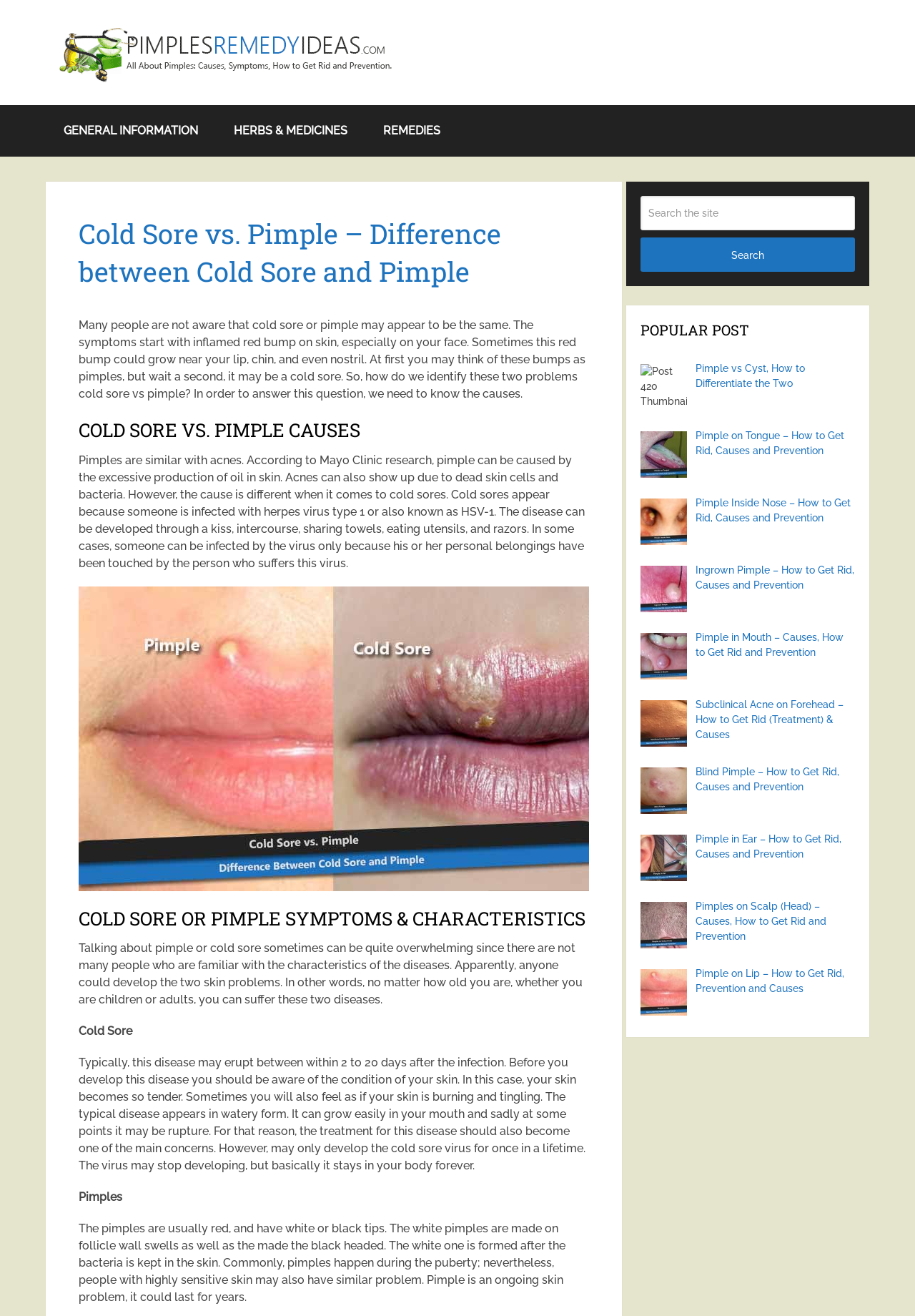Specify the bounding box coordinates of the element's region that should be clicked to achieve the following instruction: "Read the archives". The bounding box coordinates consist of four float numbers between 0 and 1, in the format [left, top, right, bottom].

None